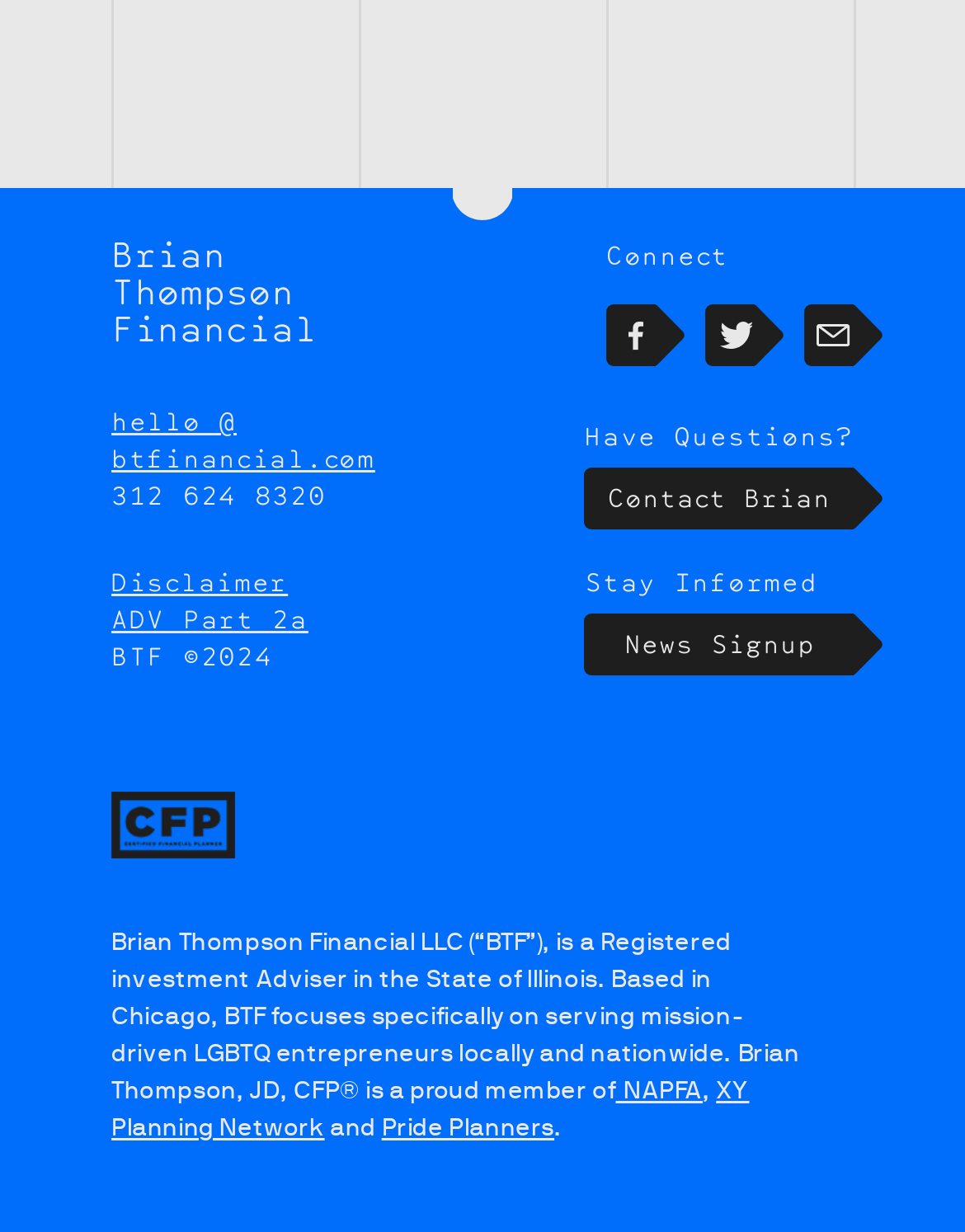Locate the bounding box coordinates of the clickable element to fulfill the following instruction: "Send an email to Brian". Provide the coordinates as four float numbers between 0 and 1 in the format [left, top, right, bottom].

[0.833, 0.248, 0.885, 0.276]